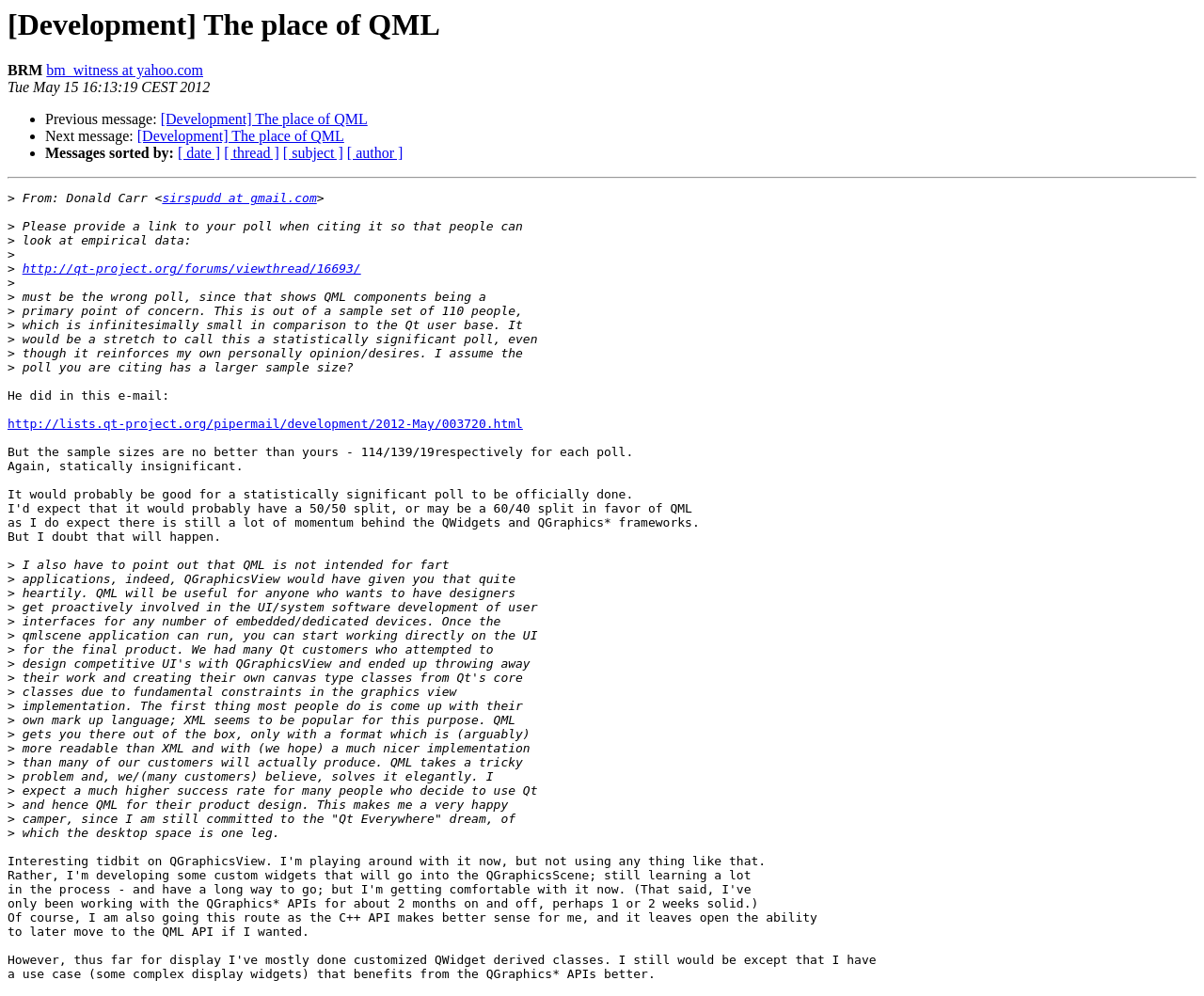Analyze the image and give a detailed response to the question:
Who is the sender of the email?

The sender of the email is Donald Carr, as indicated by the 'From: Donald Carr <sirspudd at gmail.com>' text in the email body.